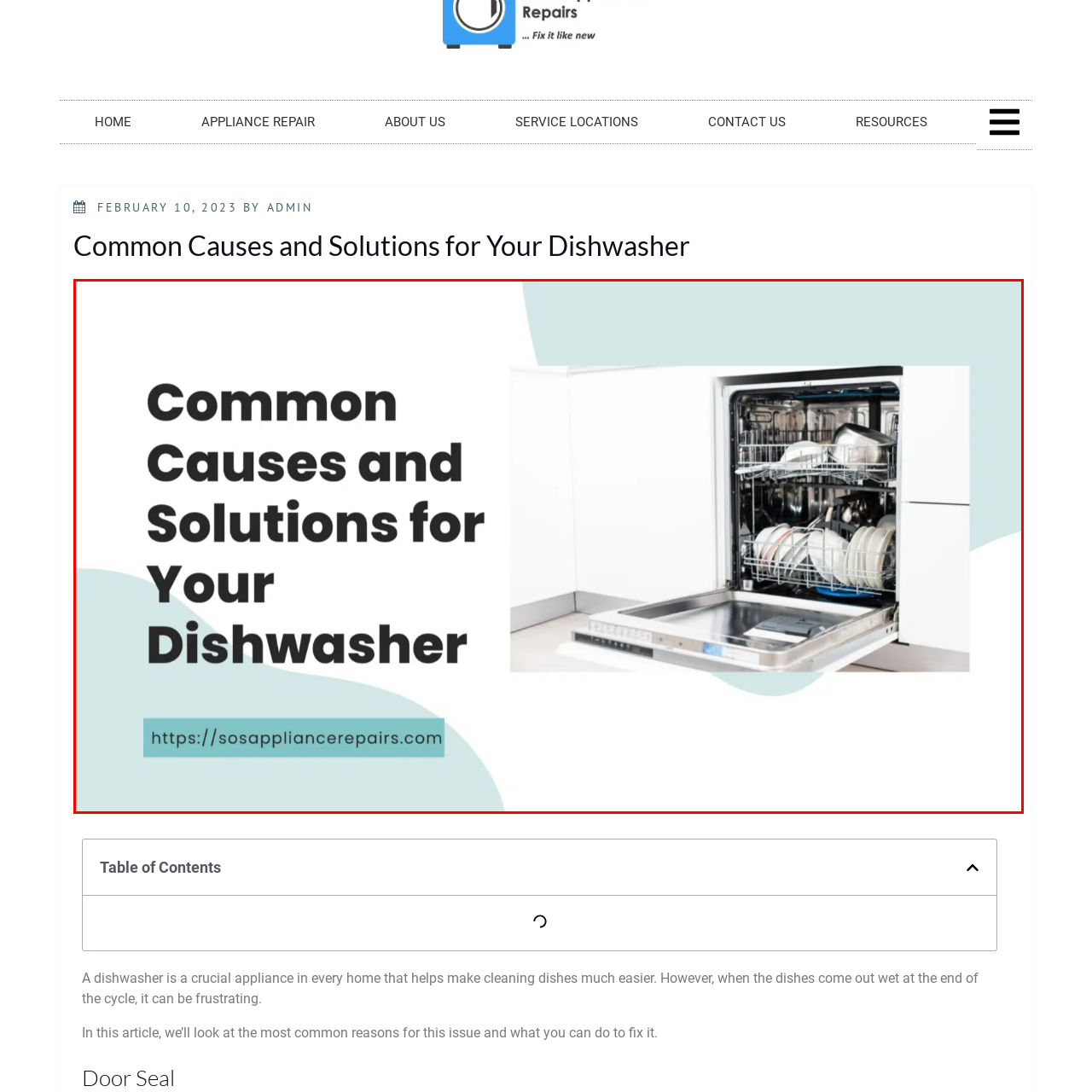Observe the content highlighted by the red box and supply a one-word or short phrase answer to the question: What is the purpose of the provided website link?

appliance repair resources